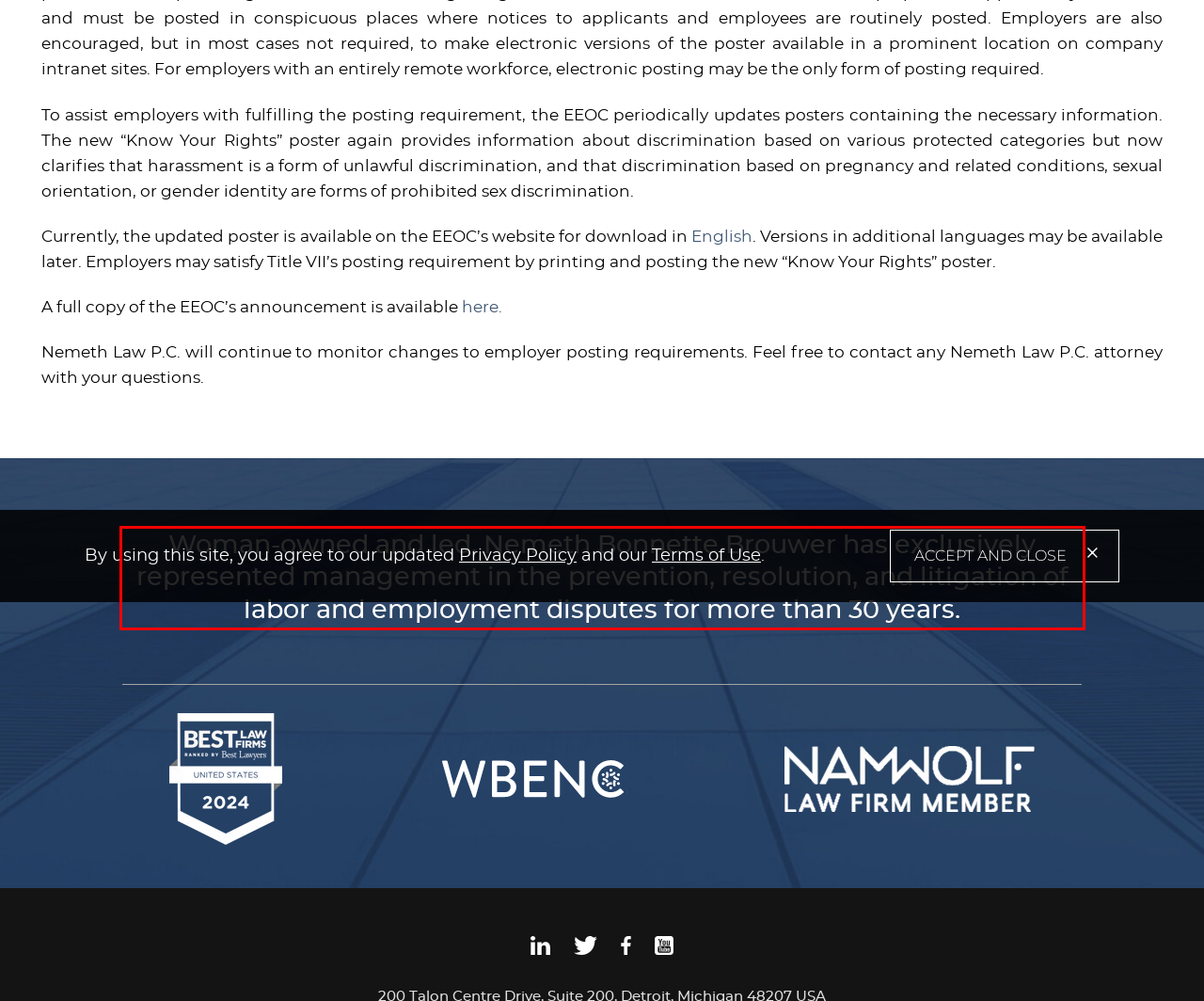Given a screenshot of a webpage, locate the red bounding box and extract the text it encloses.

Woman-owned and led, Nemeth Bonnette Brouwer has exclusively represented management in the prevention, resolution, and litigation of labor and employment disputes for more than 30 years.